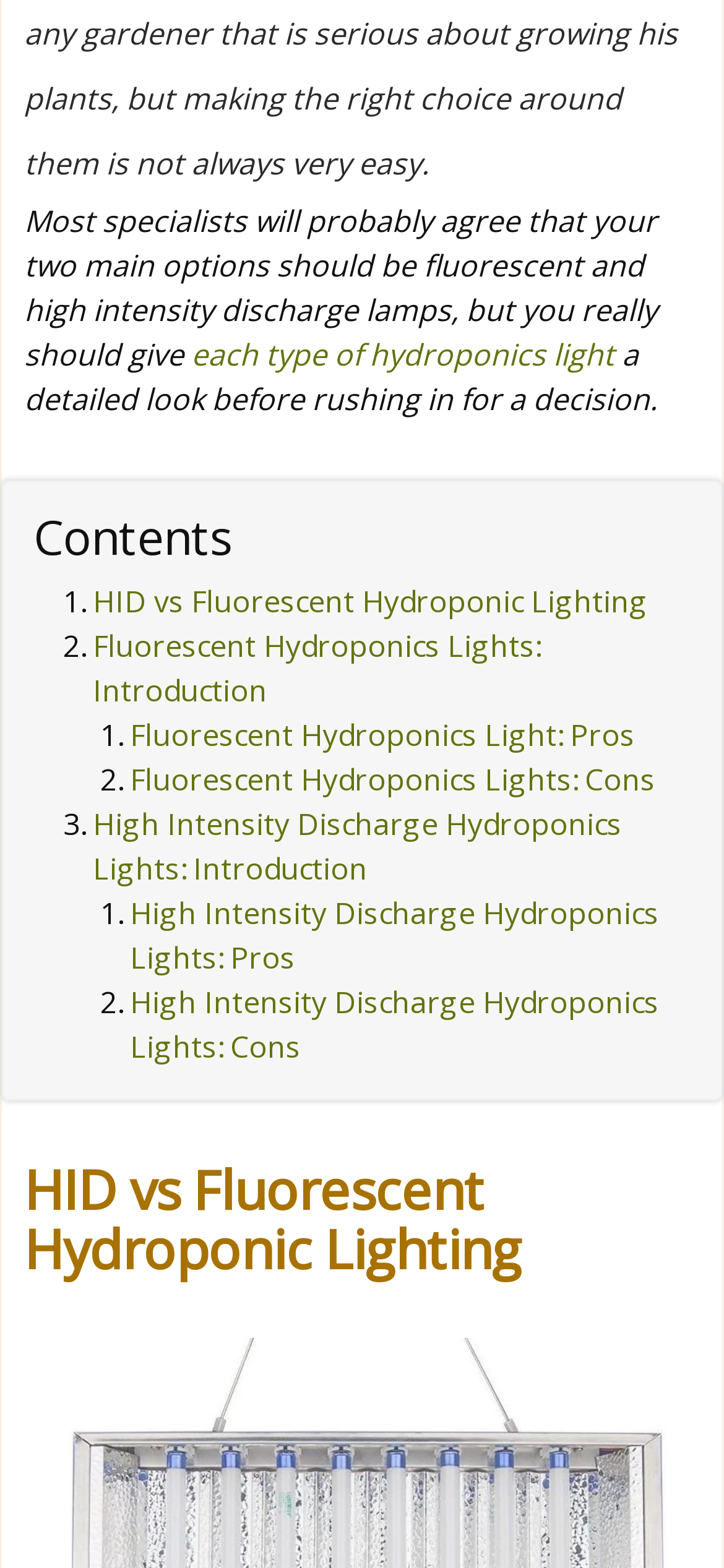Extract the bounding box coordinates for the HTML element that matches this description: "Fashion quotes". The coordinates should be four float numbers between 0 and 1, i.e., [left, top, right, bottom].

None